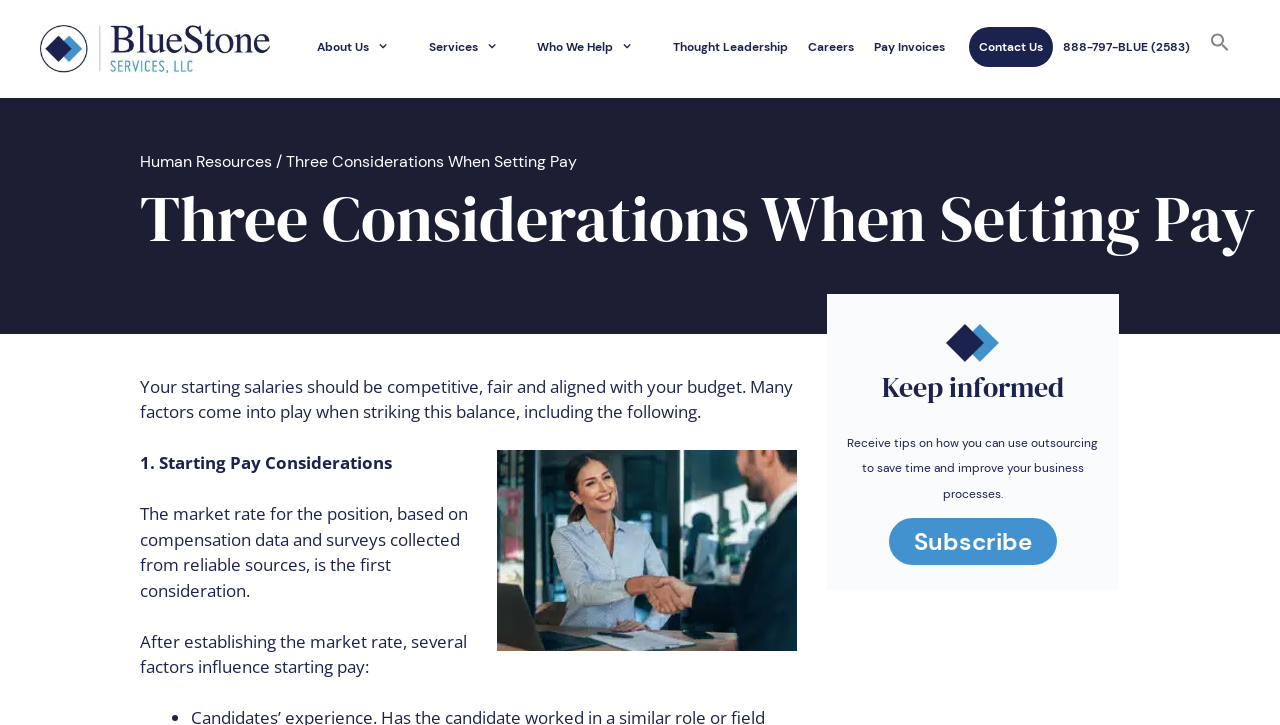Find the bounding box coordinates for the HTML element described in this sentence: "Services". Provide the coordinates as four float numbers between 0 and 1, in the format [left, top, right, bottom].

[0.327, 0.044, 0.412, 0.086]